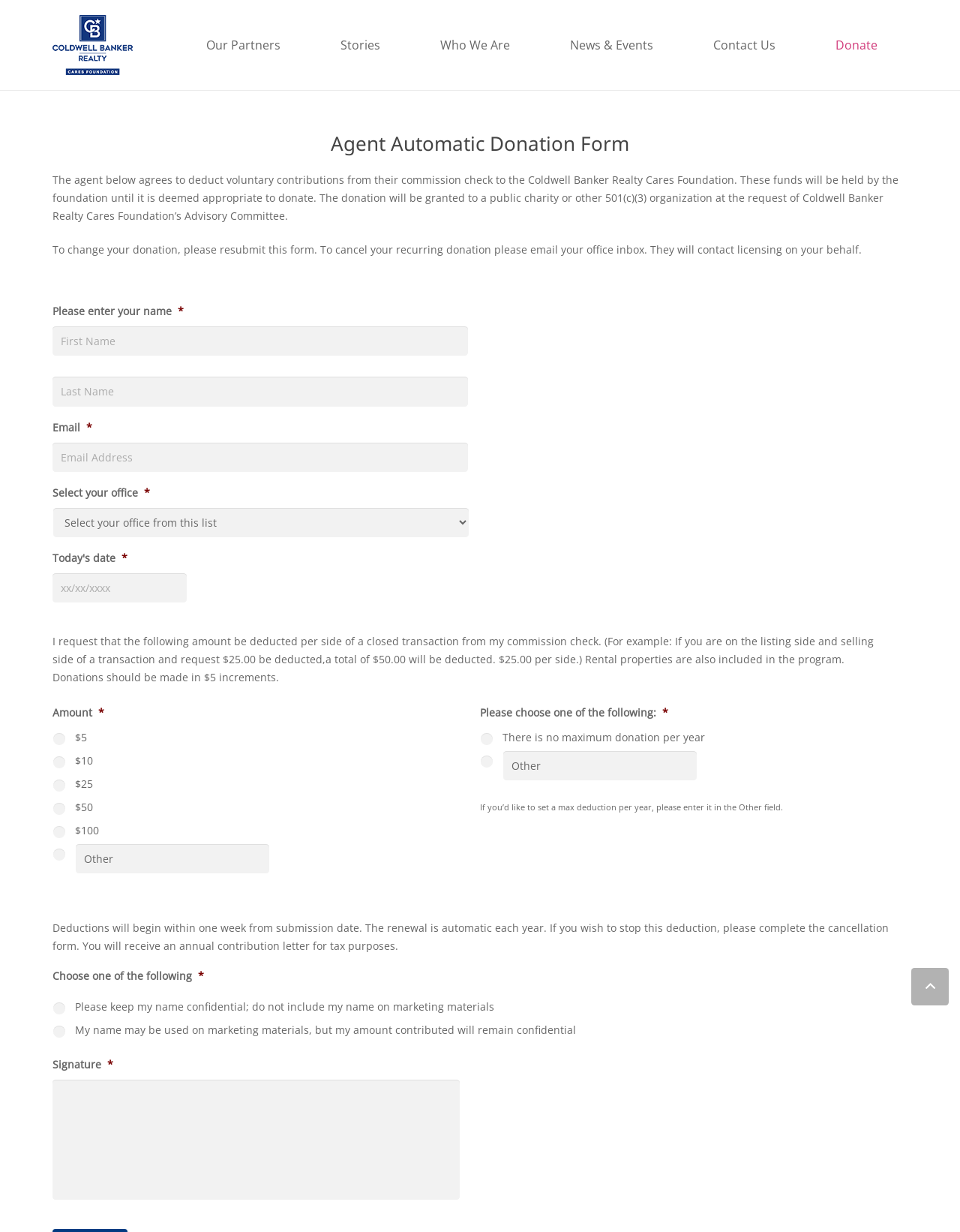Determine the bounding box coordinates for the HTML element mentioned in the following description: "Back to Early Period Index". The coordinates should be a list of four floats ranging from 0 to 1, represented as [left, top, right, bottom].

None